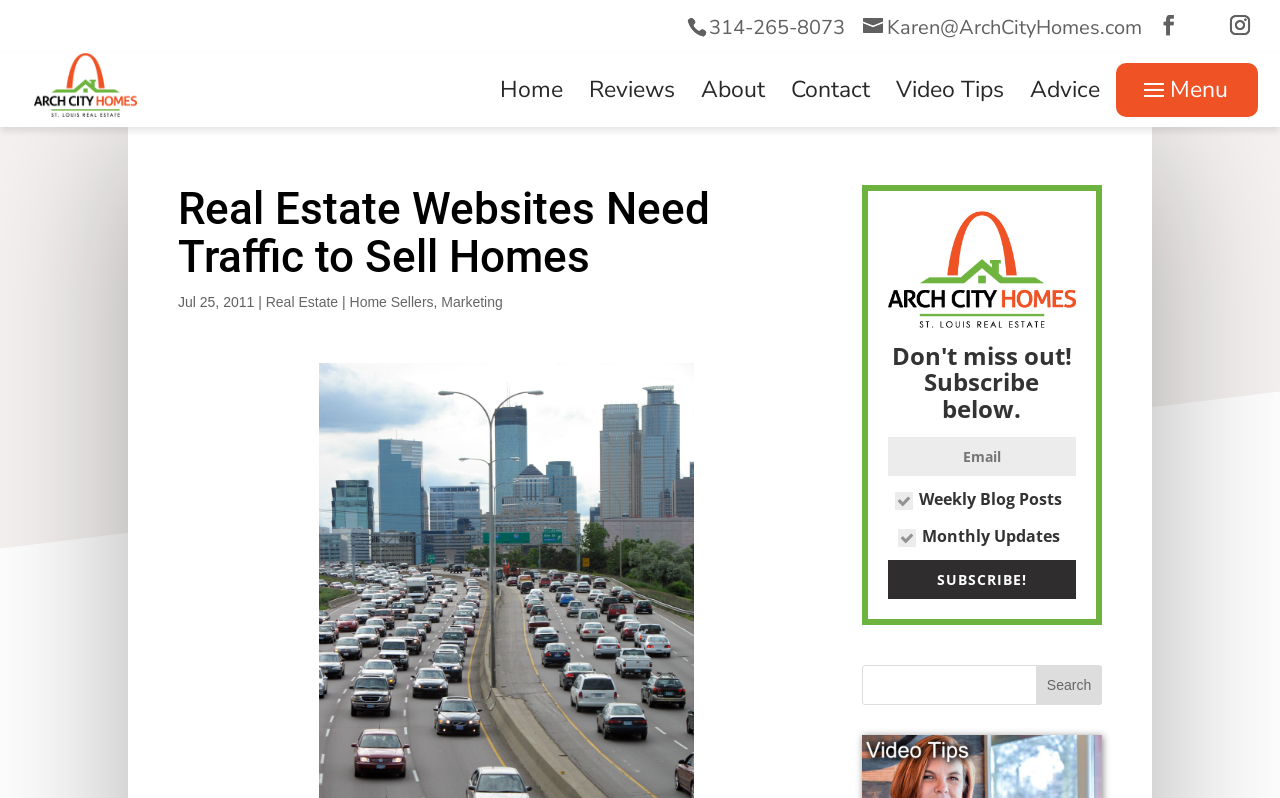Please identify the bounding box coordinates of the element that needs to be clicked to execute the following command: "Call the phone number". Provide the bounding box using four float numbers between 0 and 1, formatted as [left, top, right, bottom].

[0.554, 0.018, 0.66, 0.051]